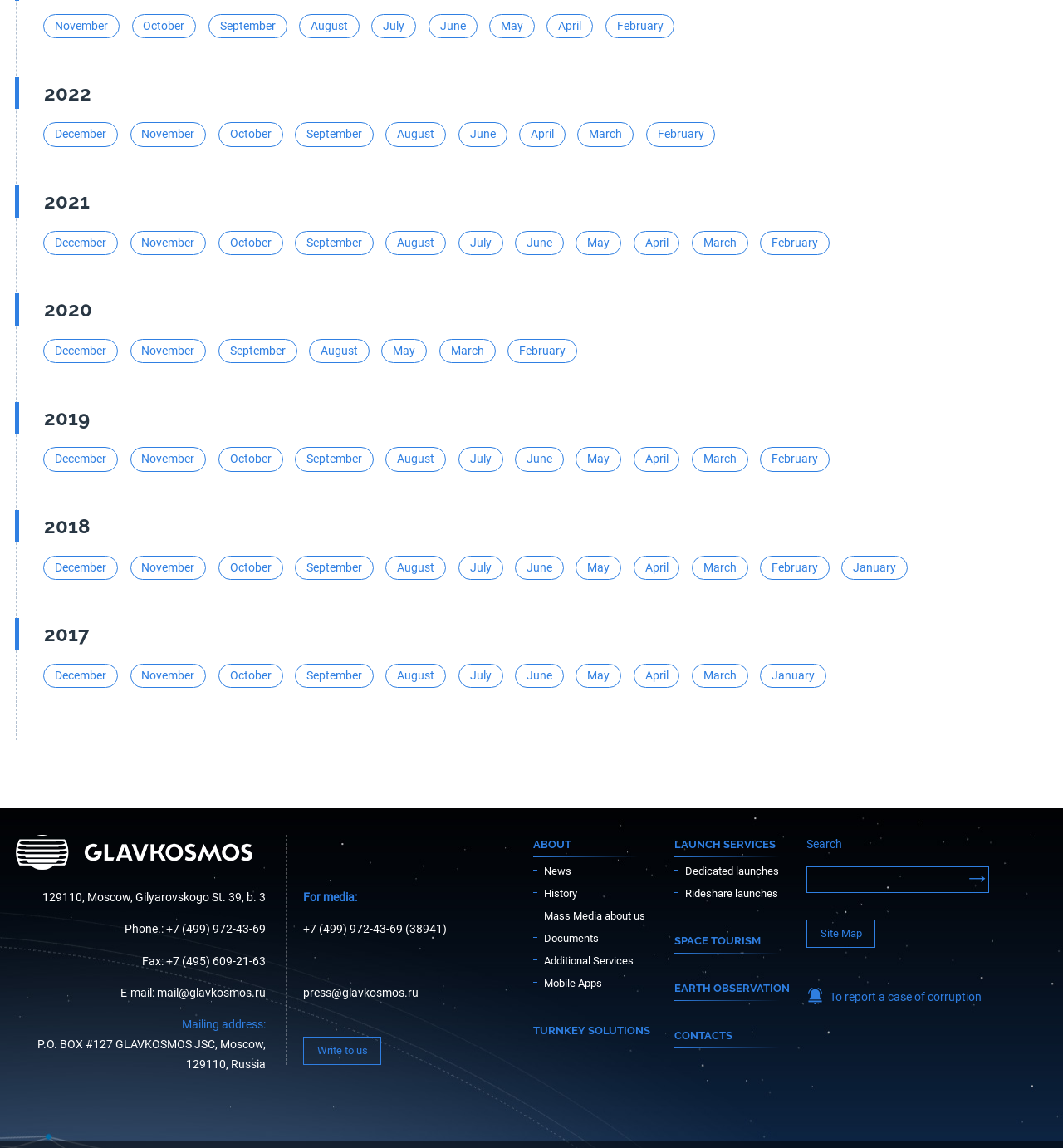Please find the bounding box coordinates of the section that needs to be clicked to achieve this instruction: "Click on the 'January' link".

[0.792, 0.484, 0.854, 0.505]